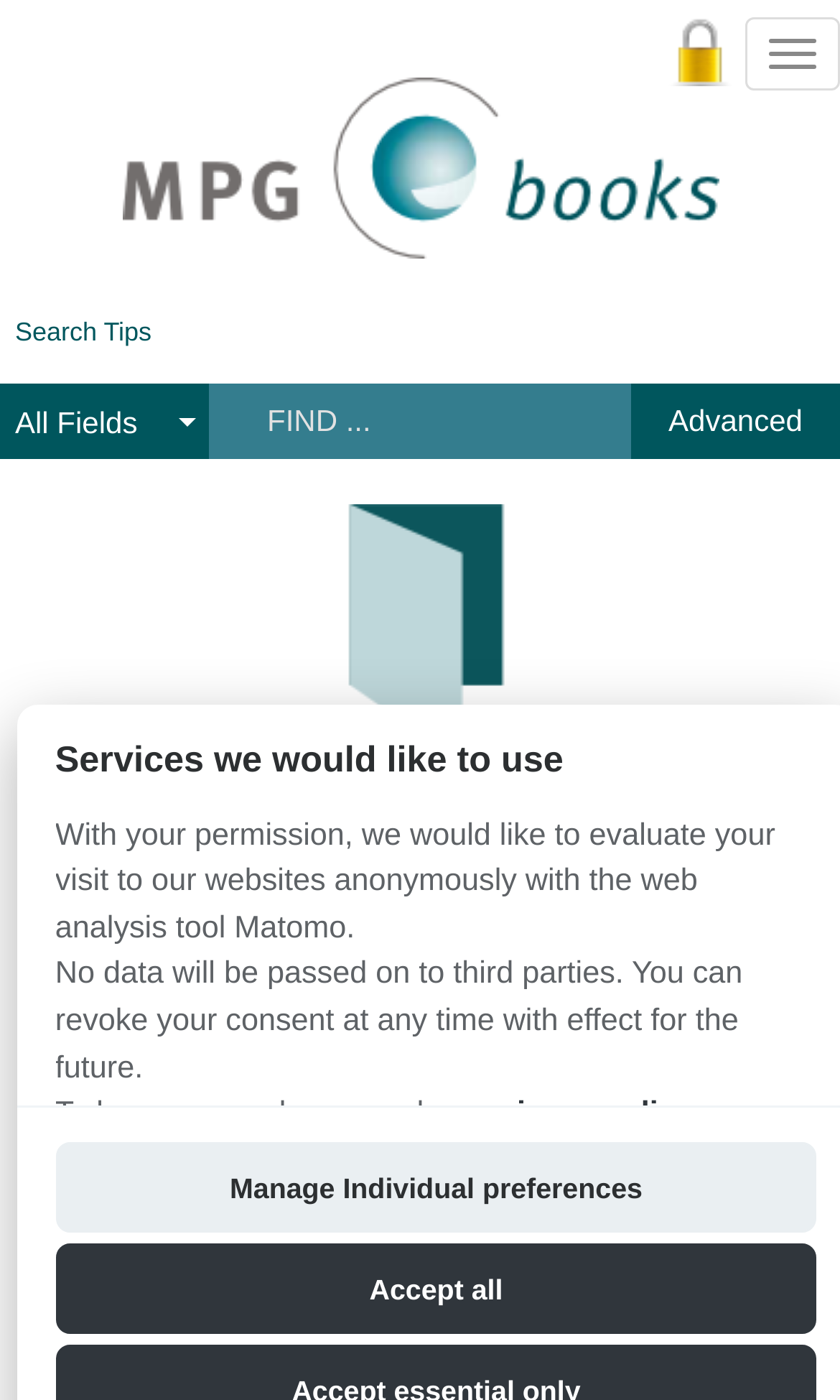Please find the bounding box coordinates (top-left x, top-left y, bottom-right x, bottom-right y) in the screenshot for the UI element described as follows: All Fields

[0.0, 0.274, 0.249, 0.328]